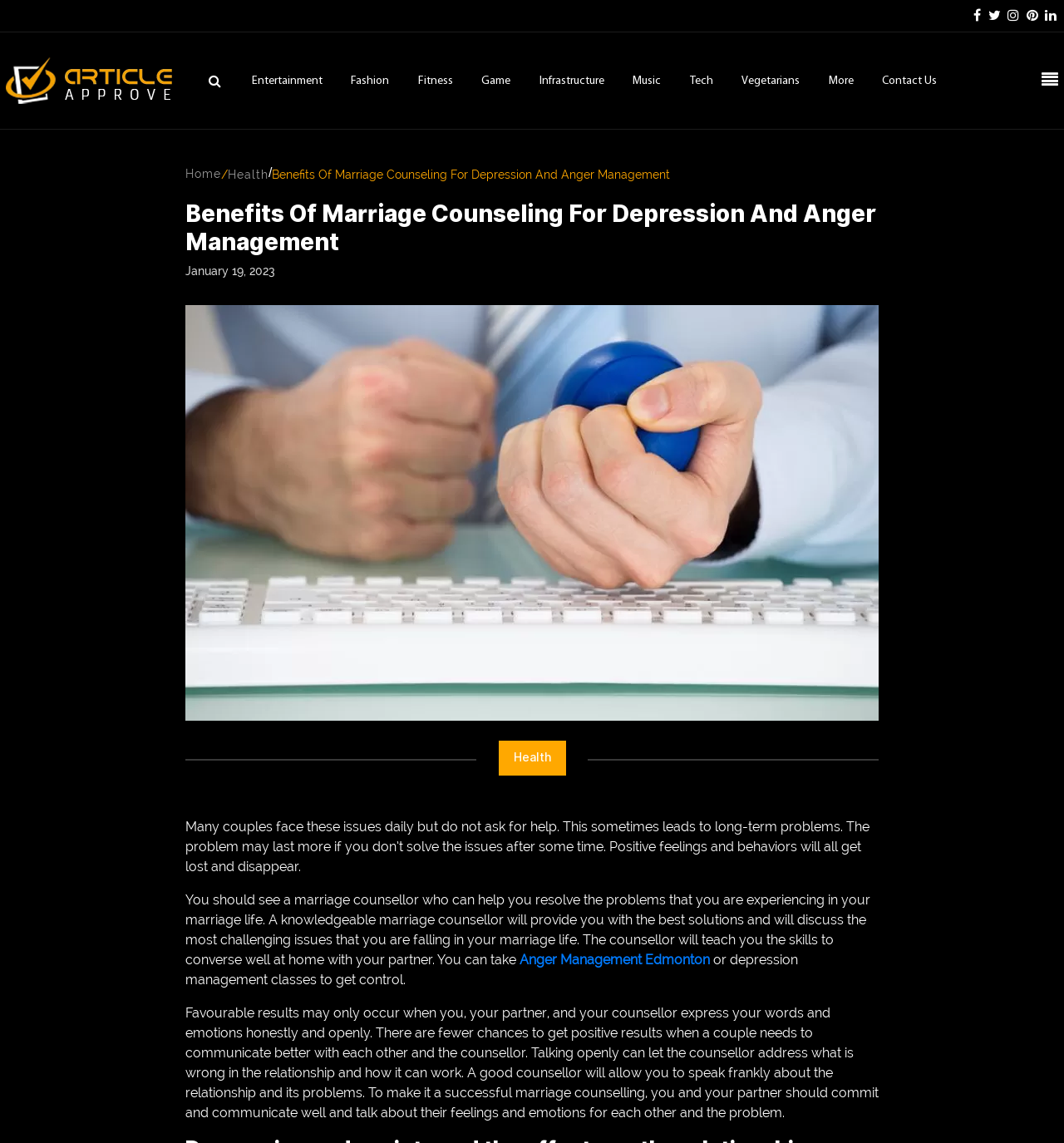Reply to the question below using a single word or brief phrase:
What is required for successful marriage counselling?

Commitment and communication